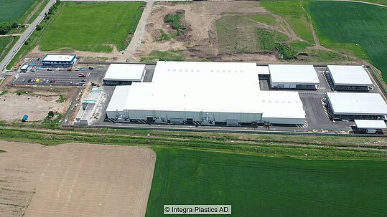Please provide a comprehensive answer to the question based on the screenshot: What is the company's focus in the plastics industry?

The caption highlights the company's commitment to post-consumer plastic processing, which implies that their focus is on recycling and sustainable practices within the plastics industry. This is evident from the facility's design and operations, which prioritize environmental consideration alongside industrial efficiency.